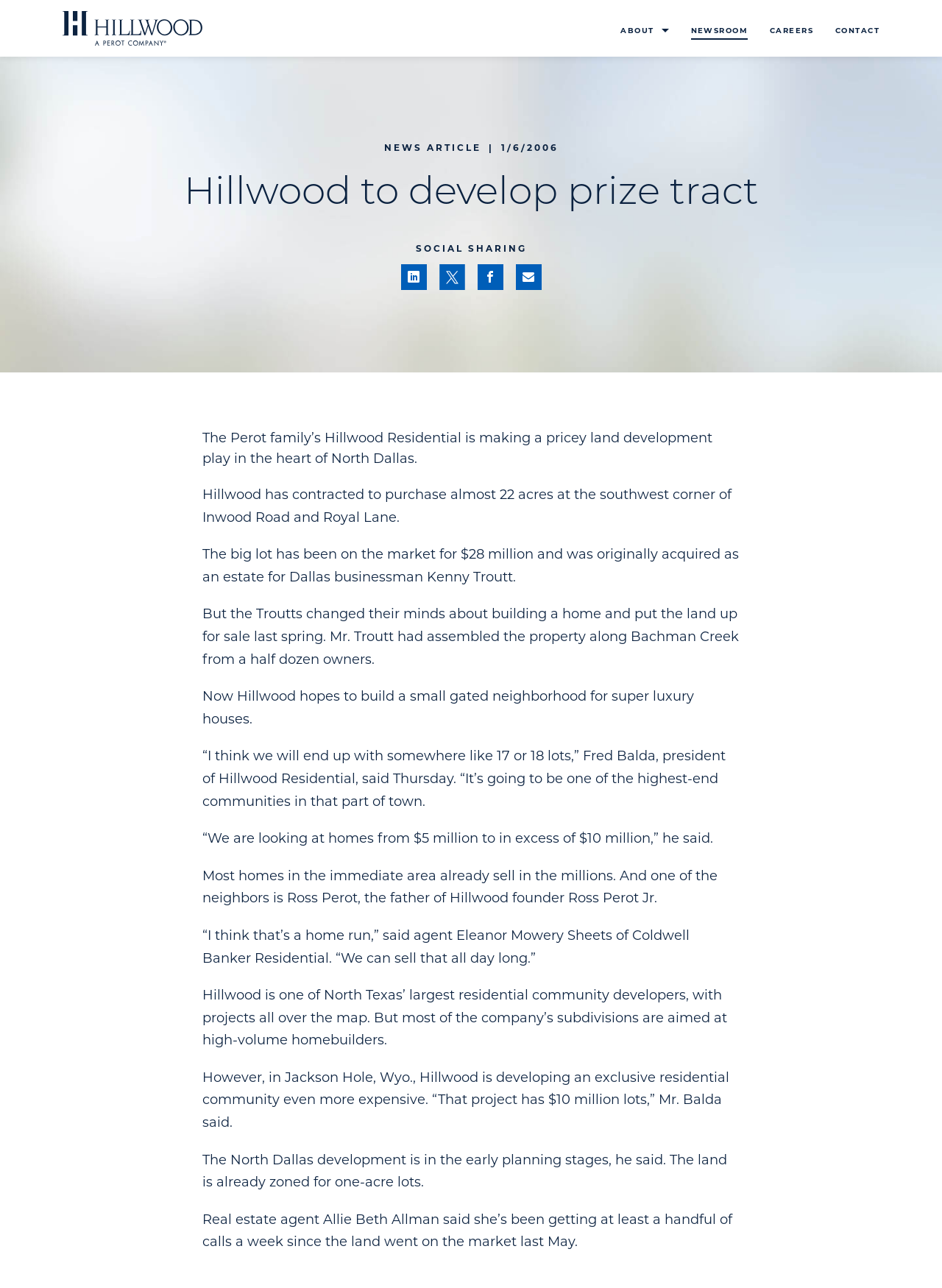Determine and generate the text content of the webpage's headline.

Hillwood to develop prize tract